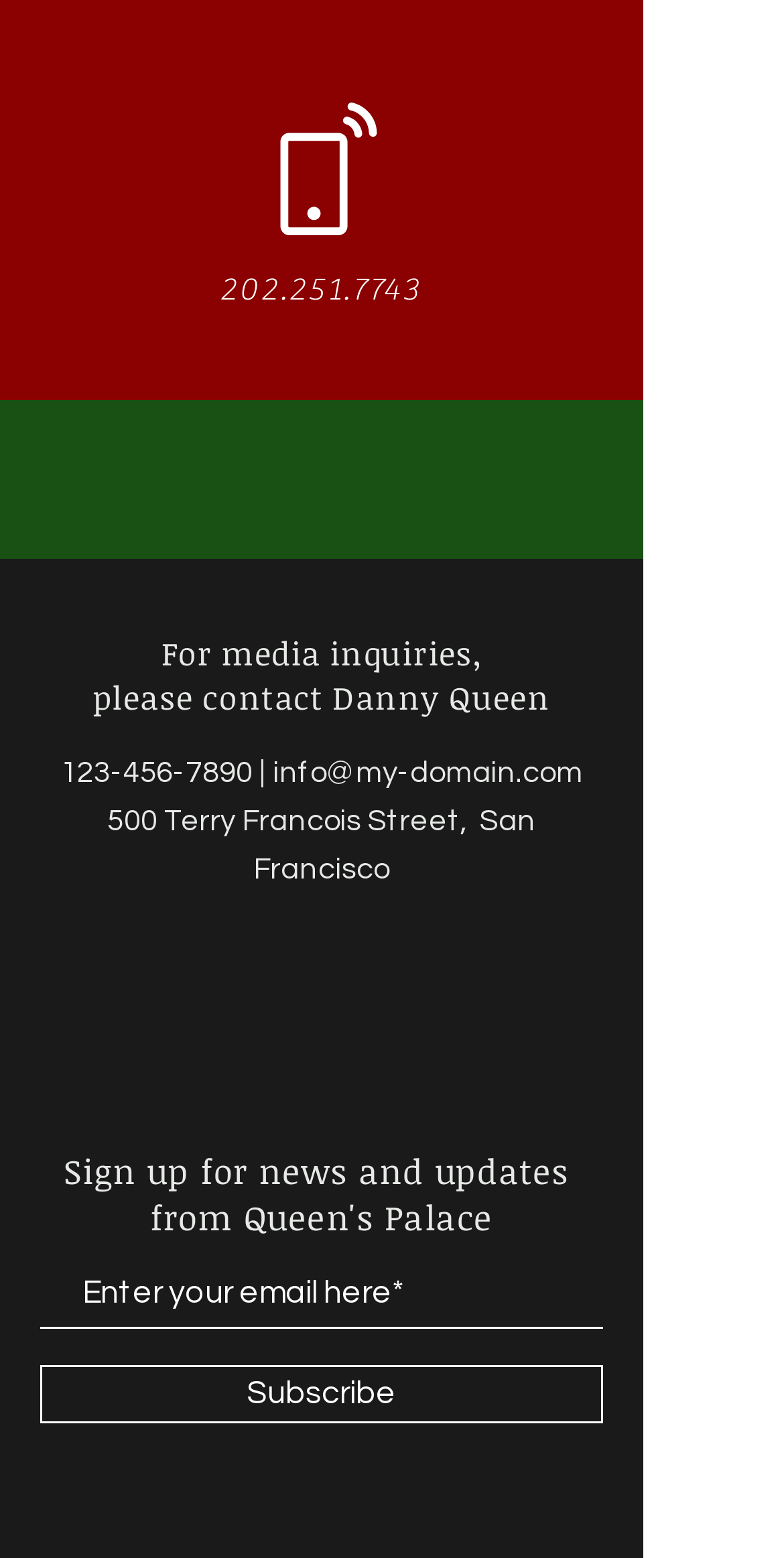Reply to the question with a single word or phrase:
What is the purpose of the textbox?

Enter email